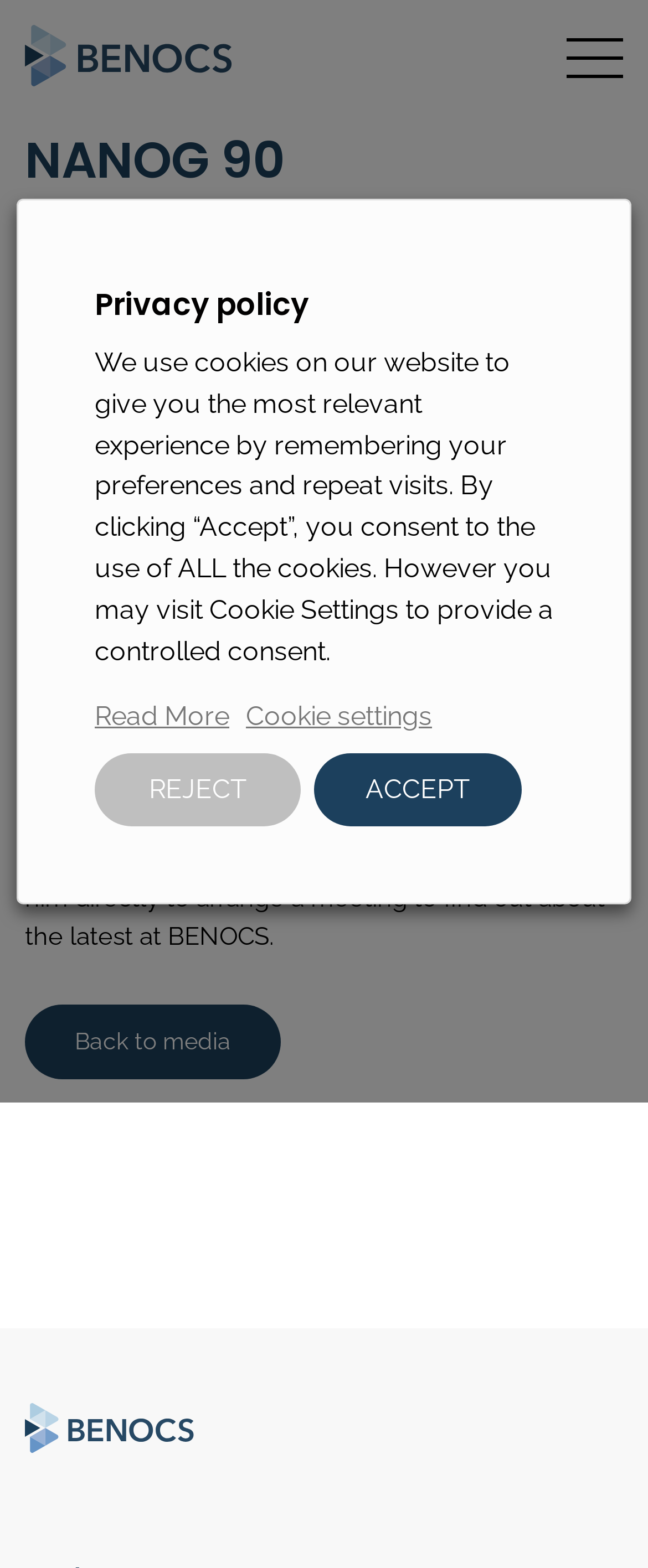Show the bounding box coordinates of the element that should be clicked to complete the task: "Go back to media".

[0.038, 0.641, 0.433, 0.689]